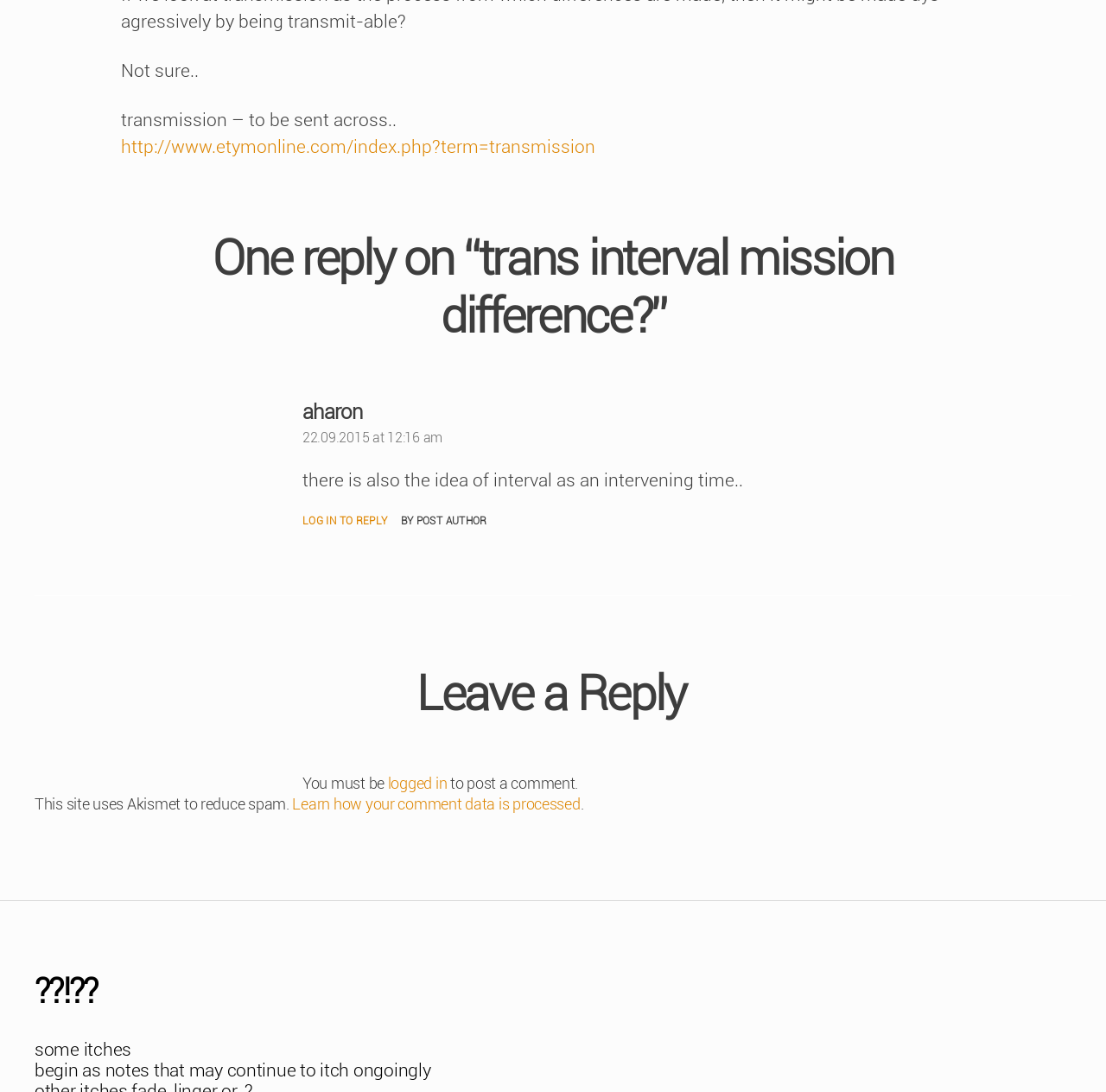Refer to the image and provide an in-depth answer to the question: 
What is the topic of the article?

The topic of the article can be determined by looking at the heading 'One reply on “trans interval mission difference?”' and the static text 'transmission – to be sent across..' which suggests that the article is discussing the concept of transmission.